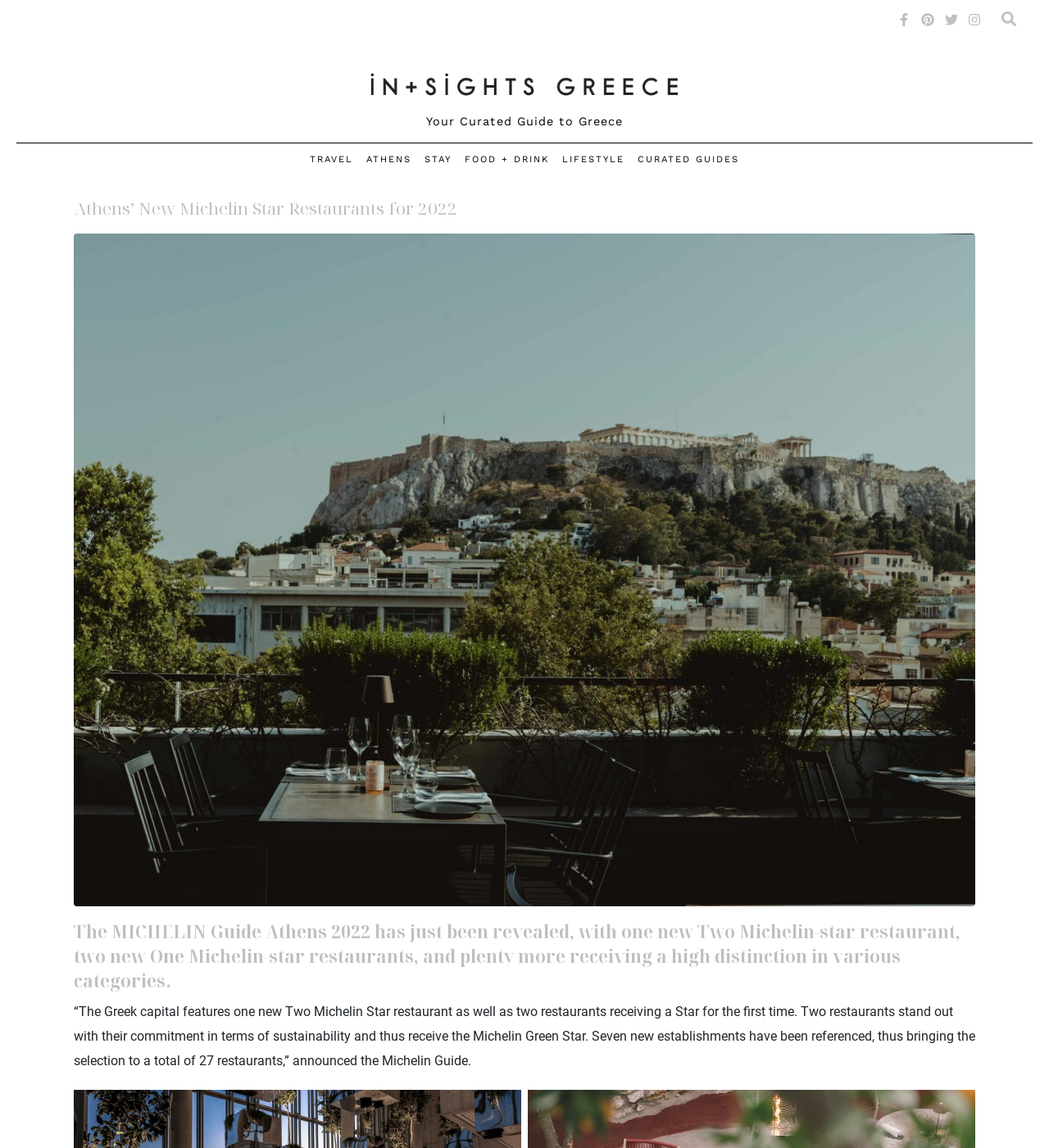Can you find the bounding box coordinates for the element that needs to be clicked to execute this instruction: "Visit Insights Greece"? The coordinates should be given as four float numbers between 0 and 1, i.e., [left, top, right, bottom].

[0.336, 0.066, 0.664, 0.079]